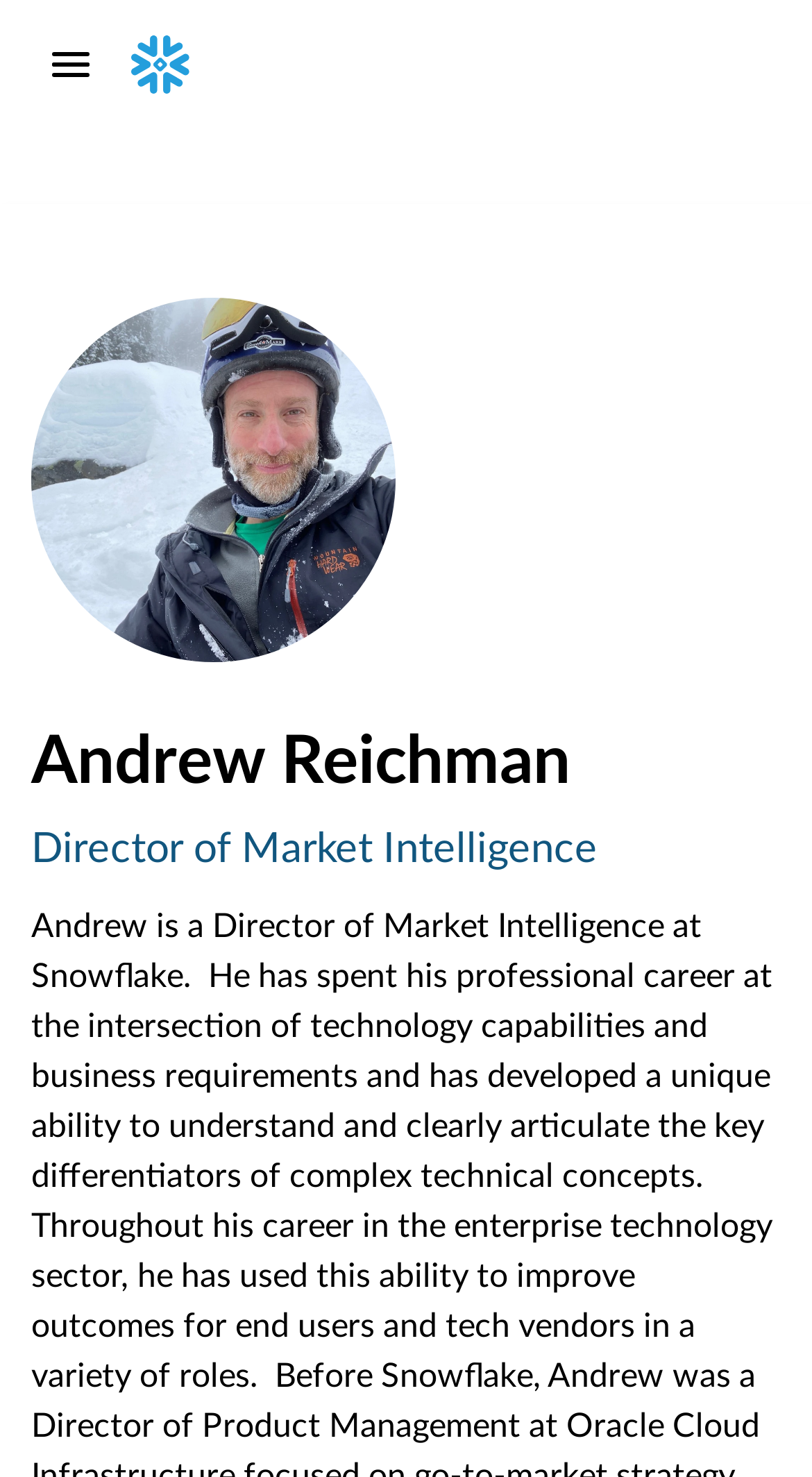Determine the bounding box coordinates of the clickable region to carry out the instruction: "Read the Andrew Reichman profile".

[0.038, 0.491, 0.962, 0.543]